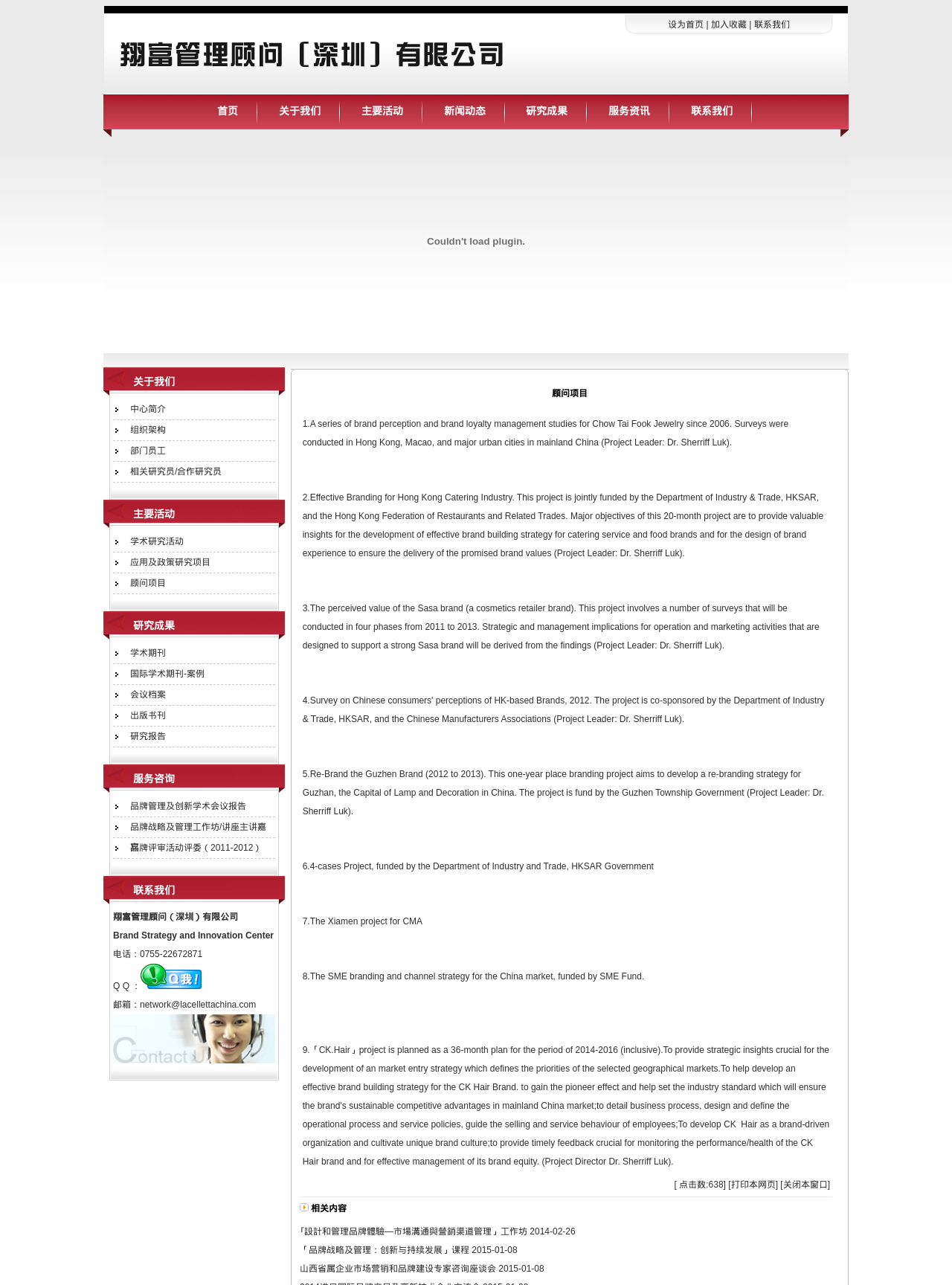Locate the bounding box coordinates of the segment that needs to be clicked to meet this instruction: "Click the '设为首页' link".

[0.702, 0.015, 0.739, 0.023]